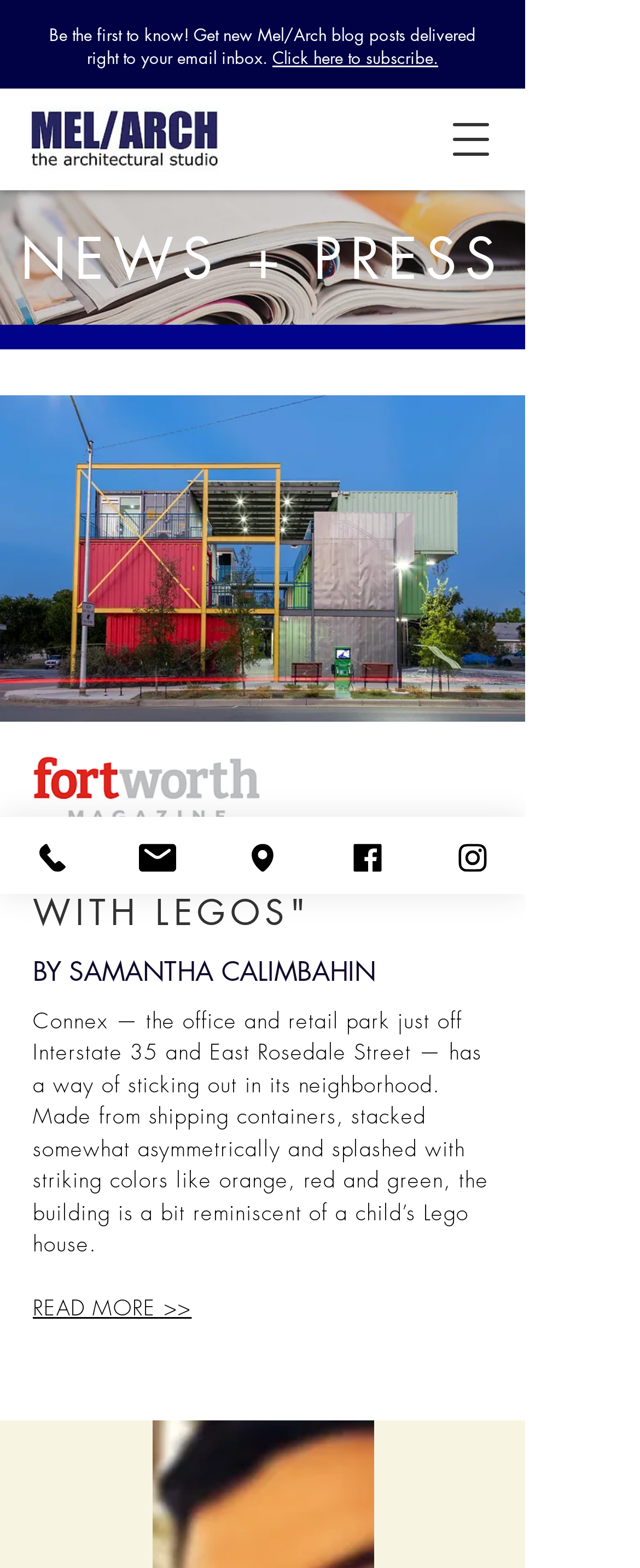Can you find and generate the webpage's heading?

NEWS + PRESS